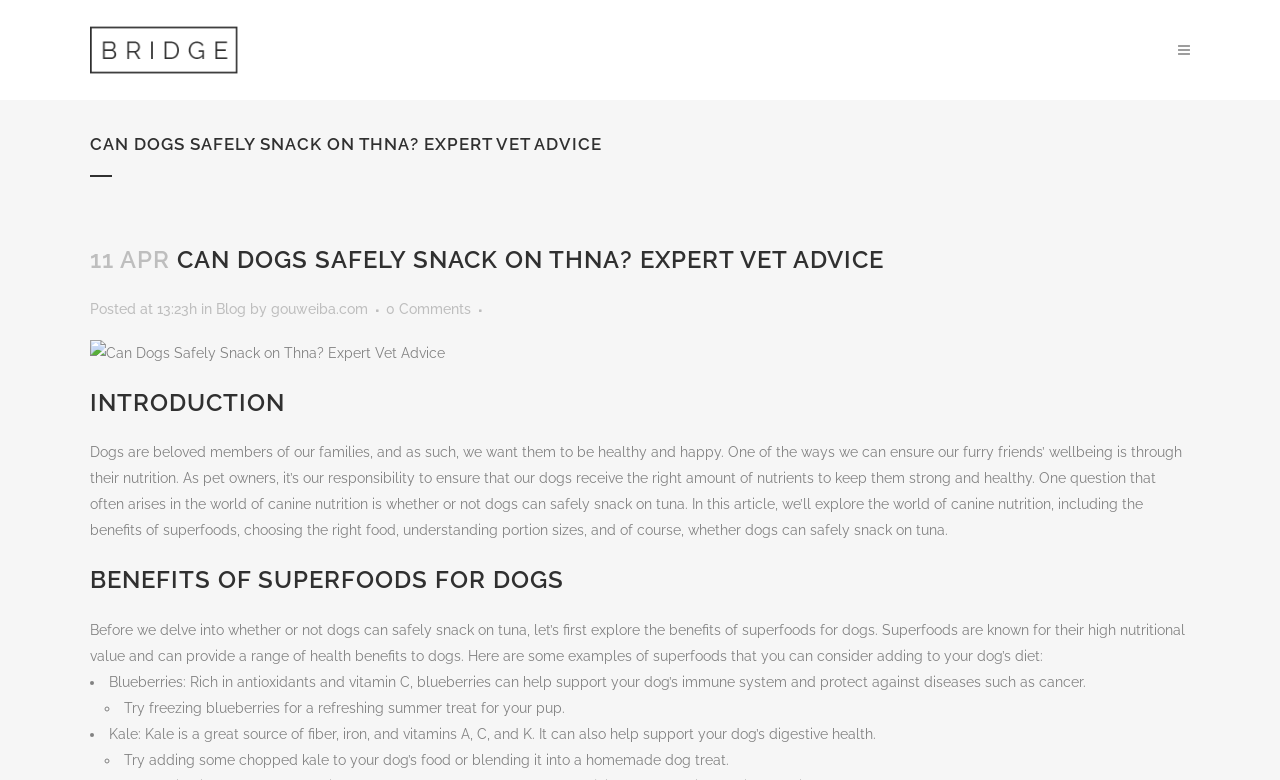Calculate the bounding box coordinates of the UI element given the description: "gouweiba.com".

[0.212, 0.386, 0.288, 0.407]